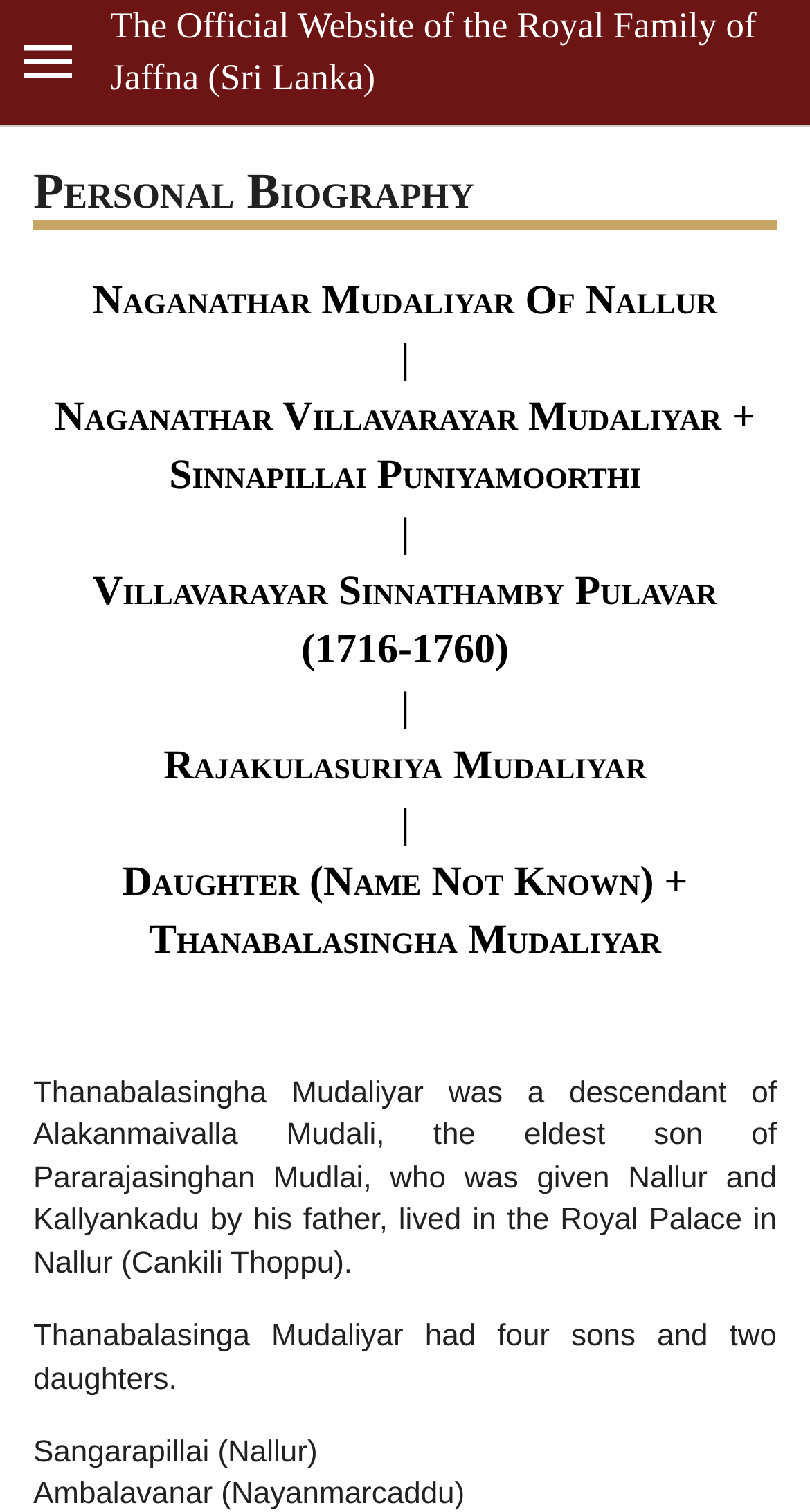What is the name of the village where Ambalavanar lived?
Answer the question with a single word or phrase, referring to the image.

Nayanmarcaddu